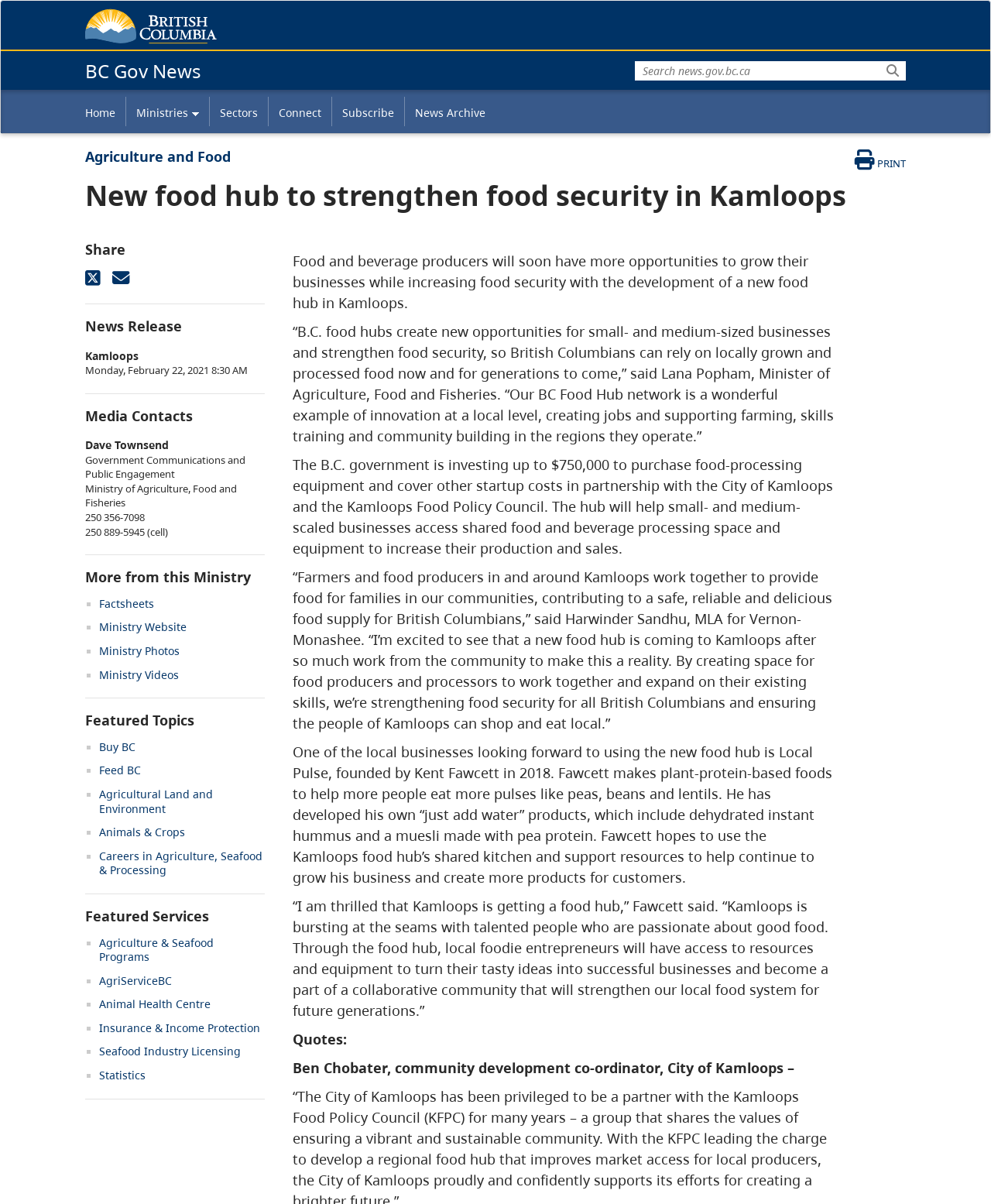Extract the main heading text from the webpage.

BC Gov News